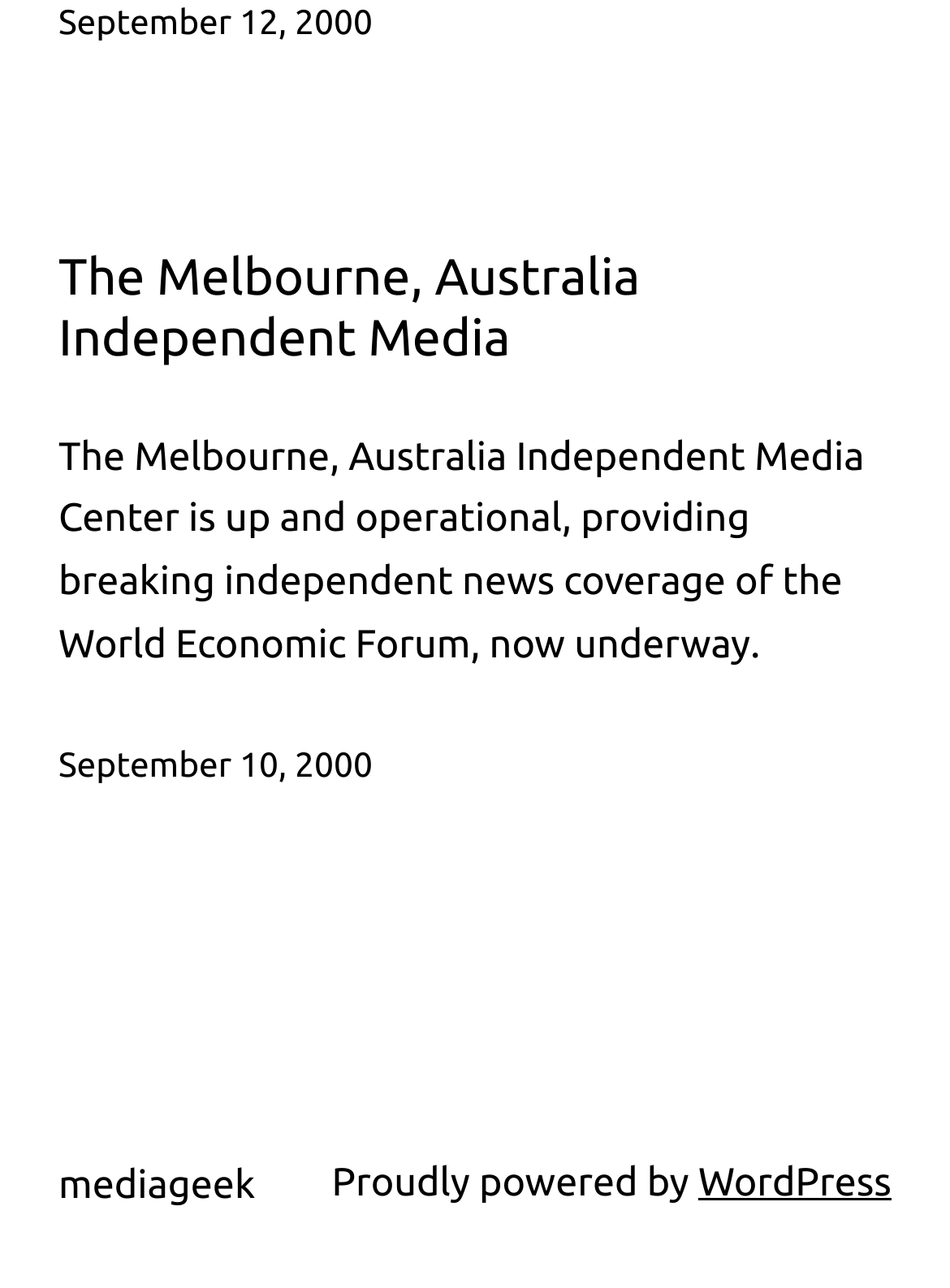Please answer the following question using a single word or phrase: 
What is the date of the first news article?

September 12, 2000